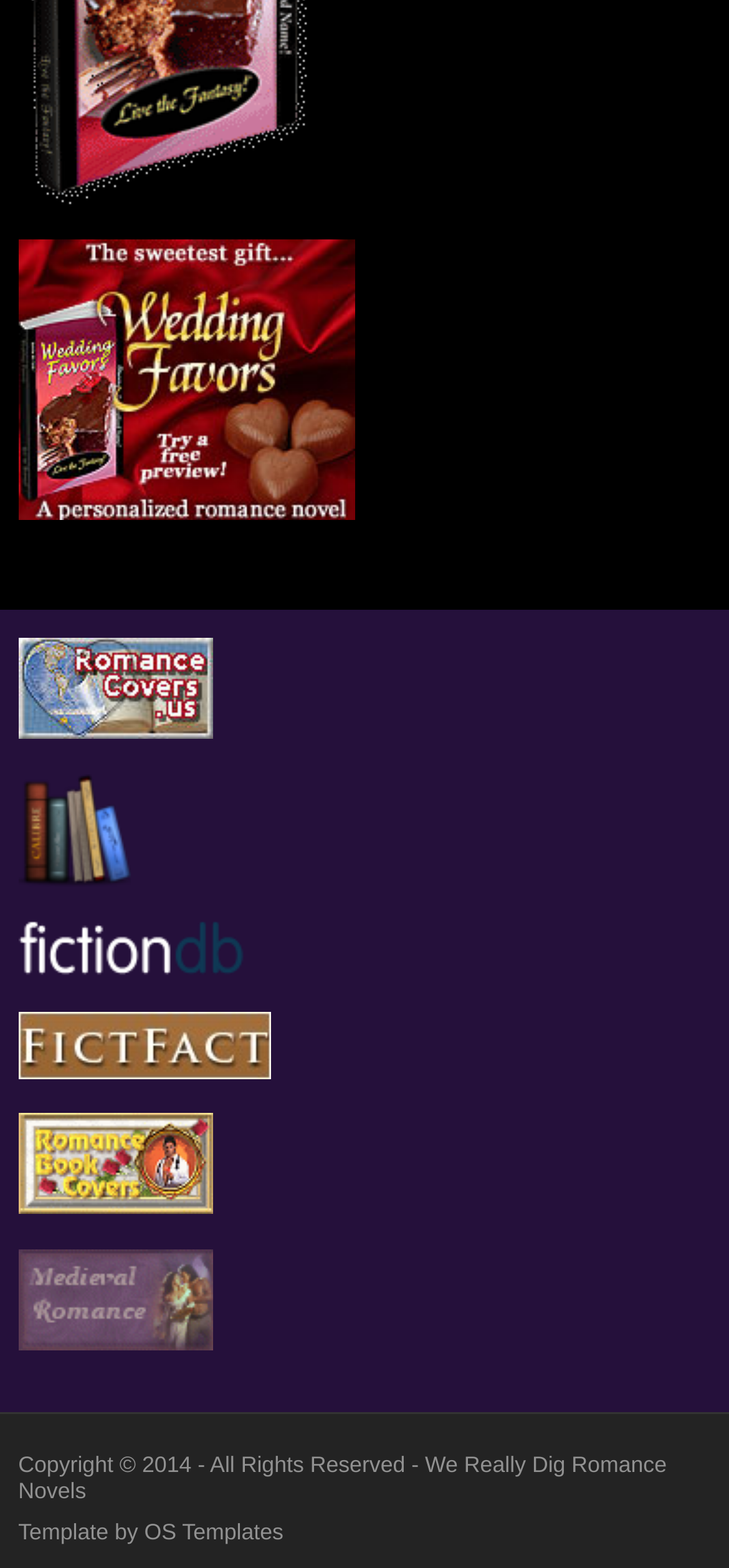Please answer the following question using a single word or phrase: 
How many images are on the webpage?

7